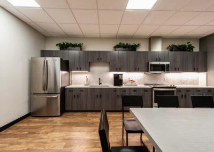Use a single word or phrase to answer the question:
What is the purpose of the dining table?

For breaks or informal meetings